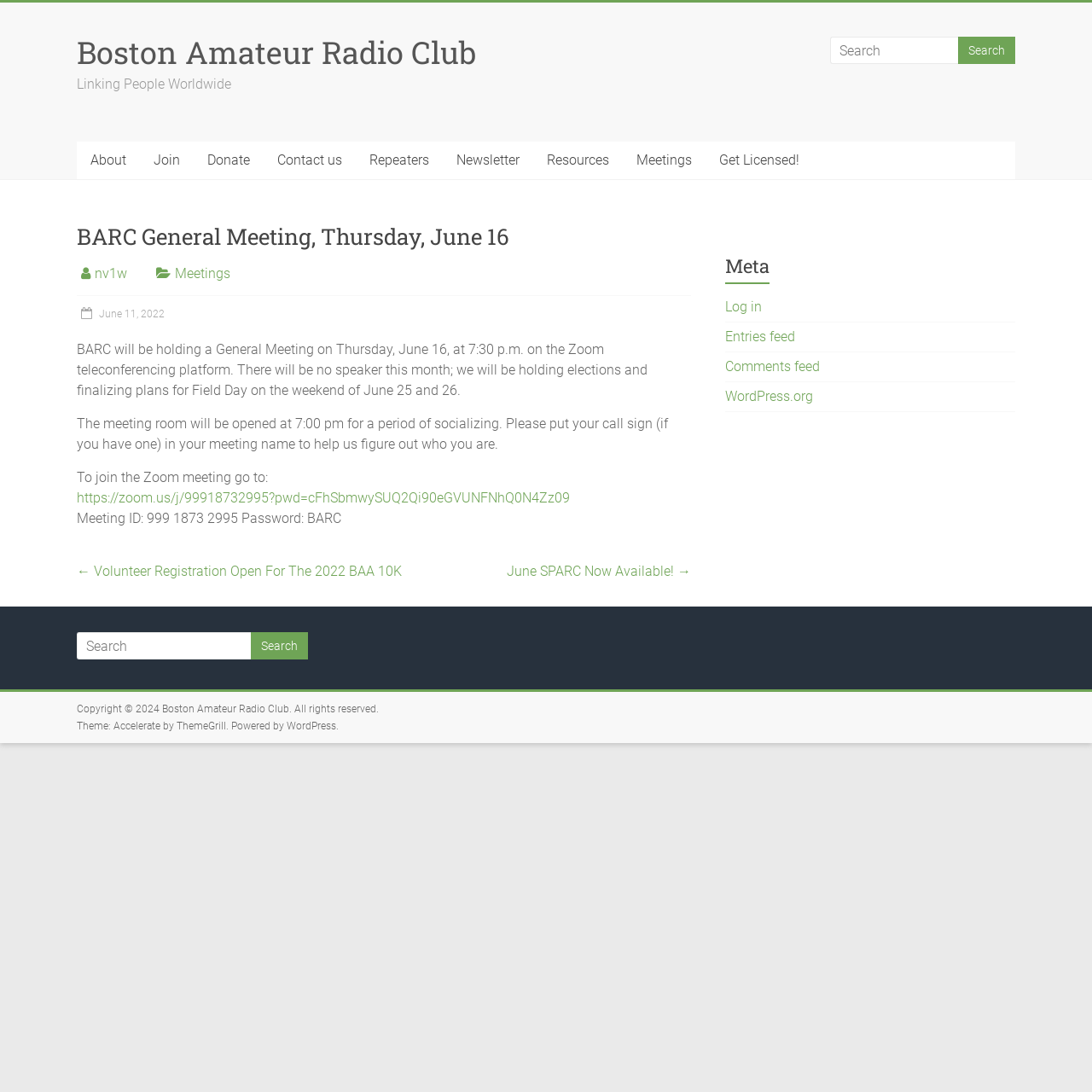Respond to the question with just a single word or phrase: 
What is the copyright year of the website?

2024